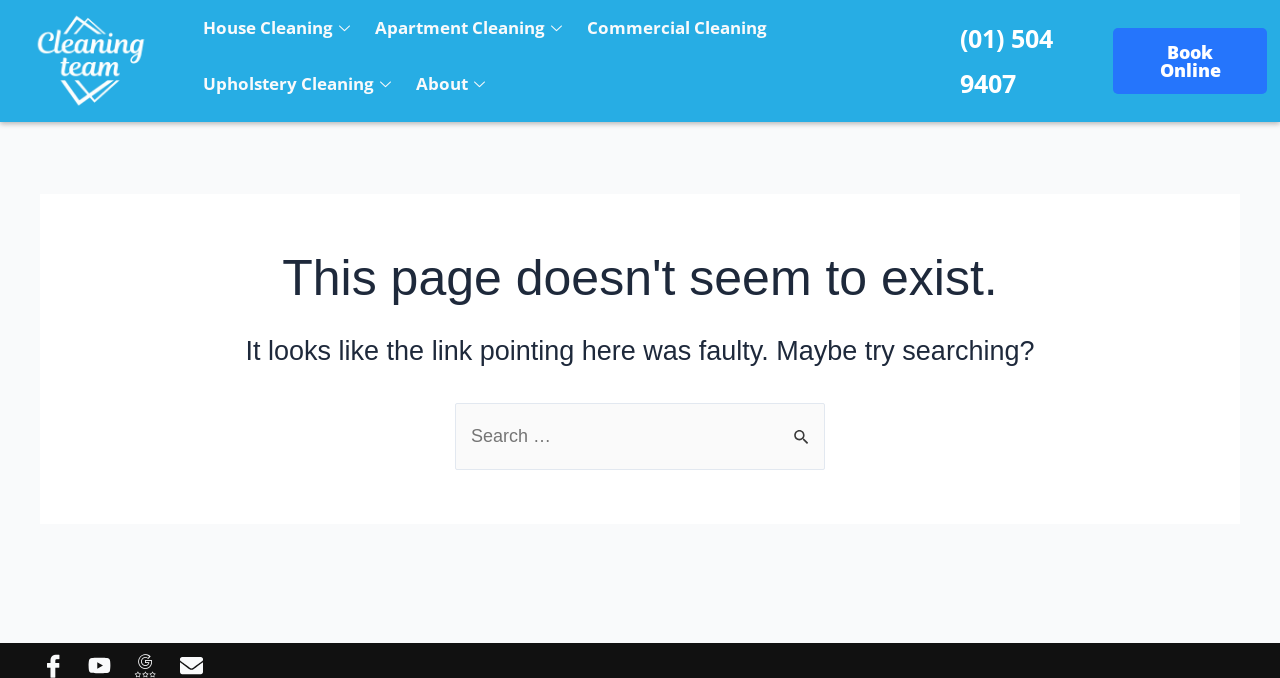Locate the primary heading on the webpage and return its text.

This page doesn't seem to exist.